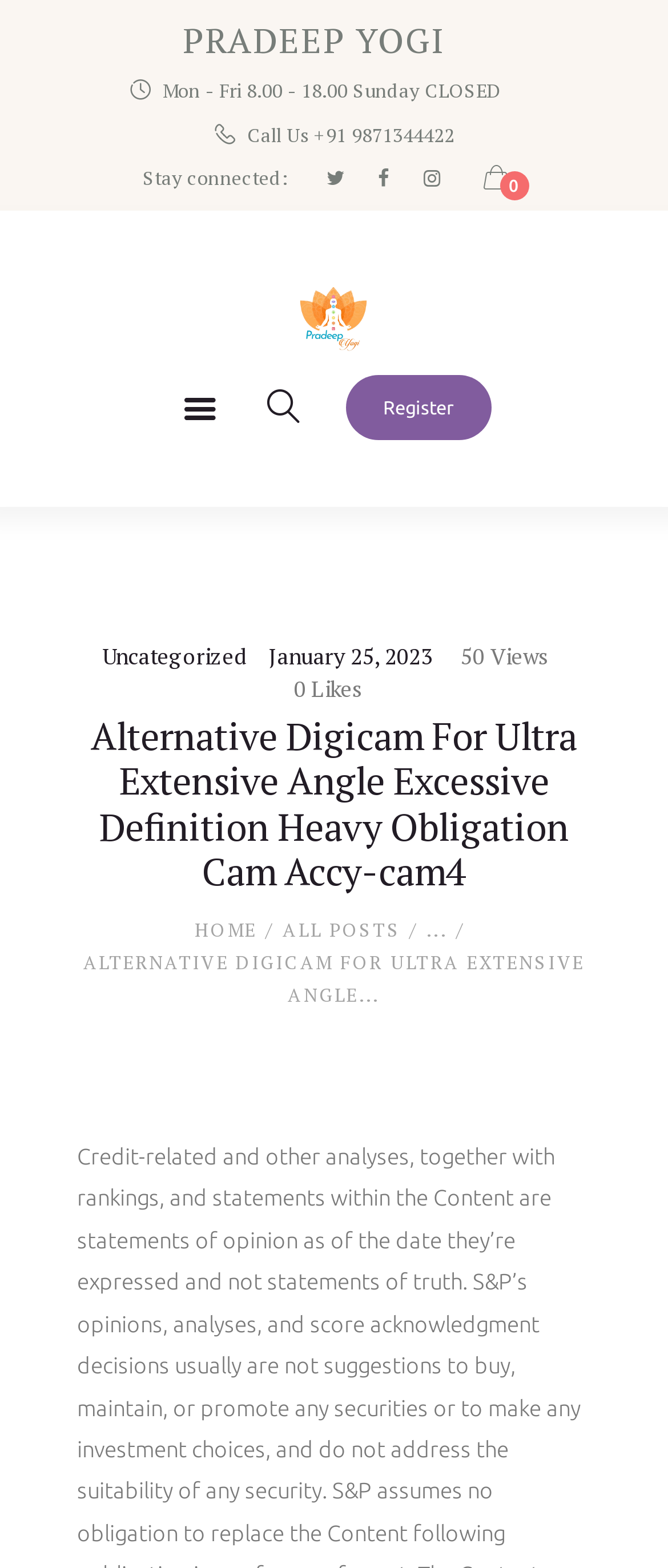Use a single word or phrase to respond to the question:
What are the working hours?

Mon - Fri 8.00 - 18.00 Sunday CLOSED